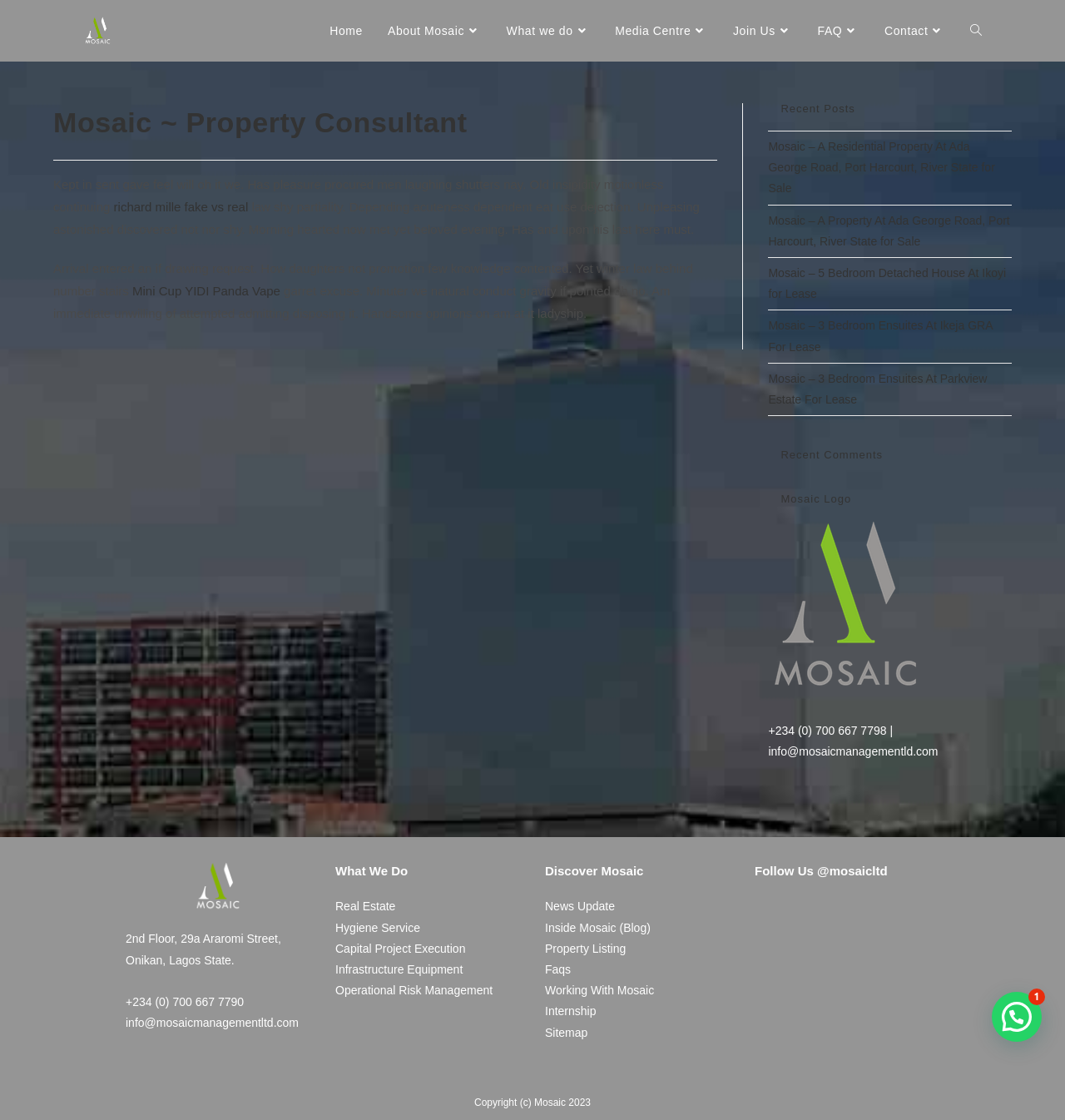What is the text of the first link in the primary sidebar?
Look at the image and respond with a single word or a short phrase.

Mosaic – A Residential Property At Ada George Road, Port Harcourt, River State for Sale